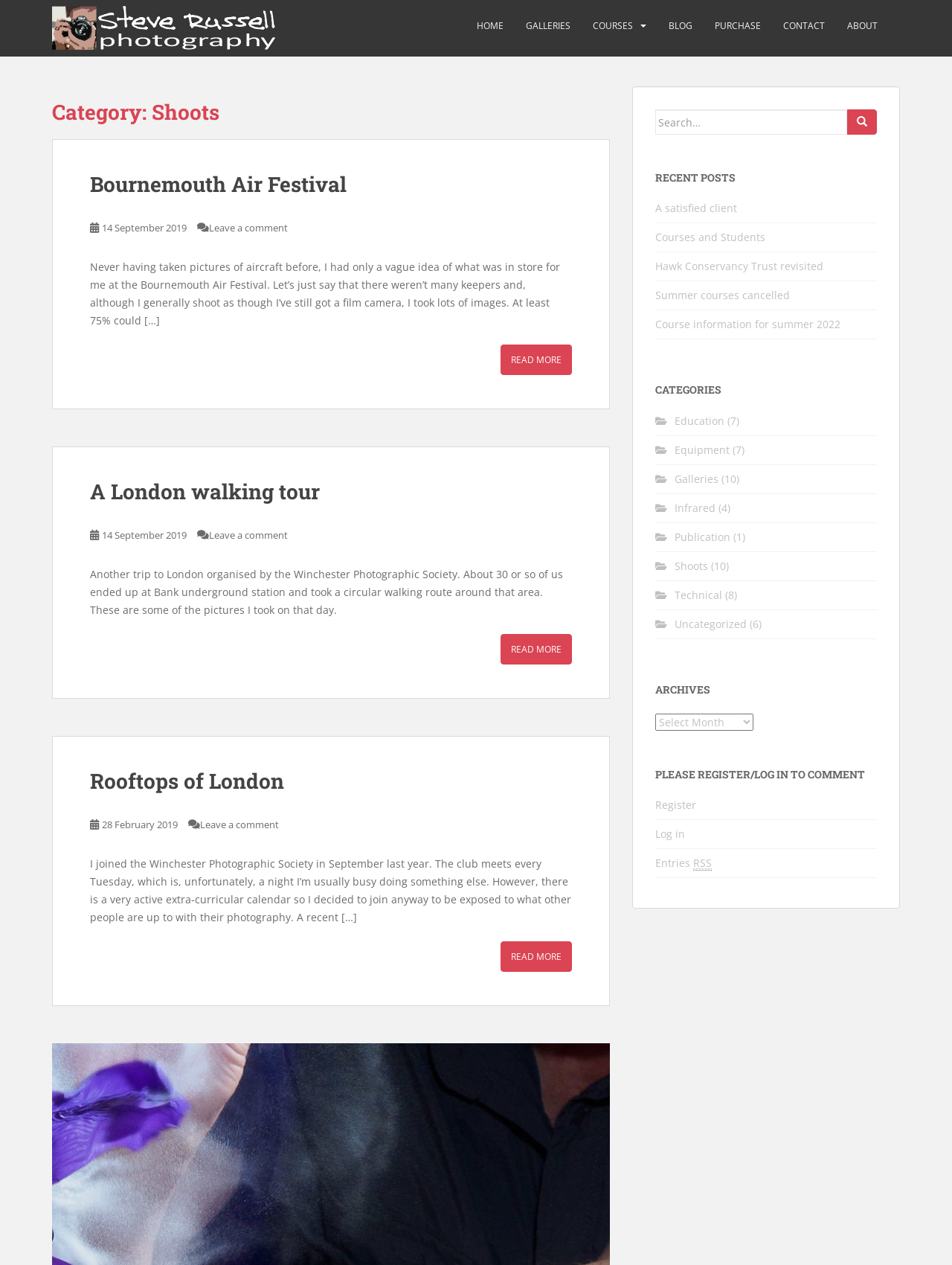Indicate the bounding box coordinates of the element that must be clicked to execute the instruction: "Read the blog". The coordinates should be given as four float numbers between 0 and 1, i.e., [left, top, right, bottom].

None